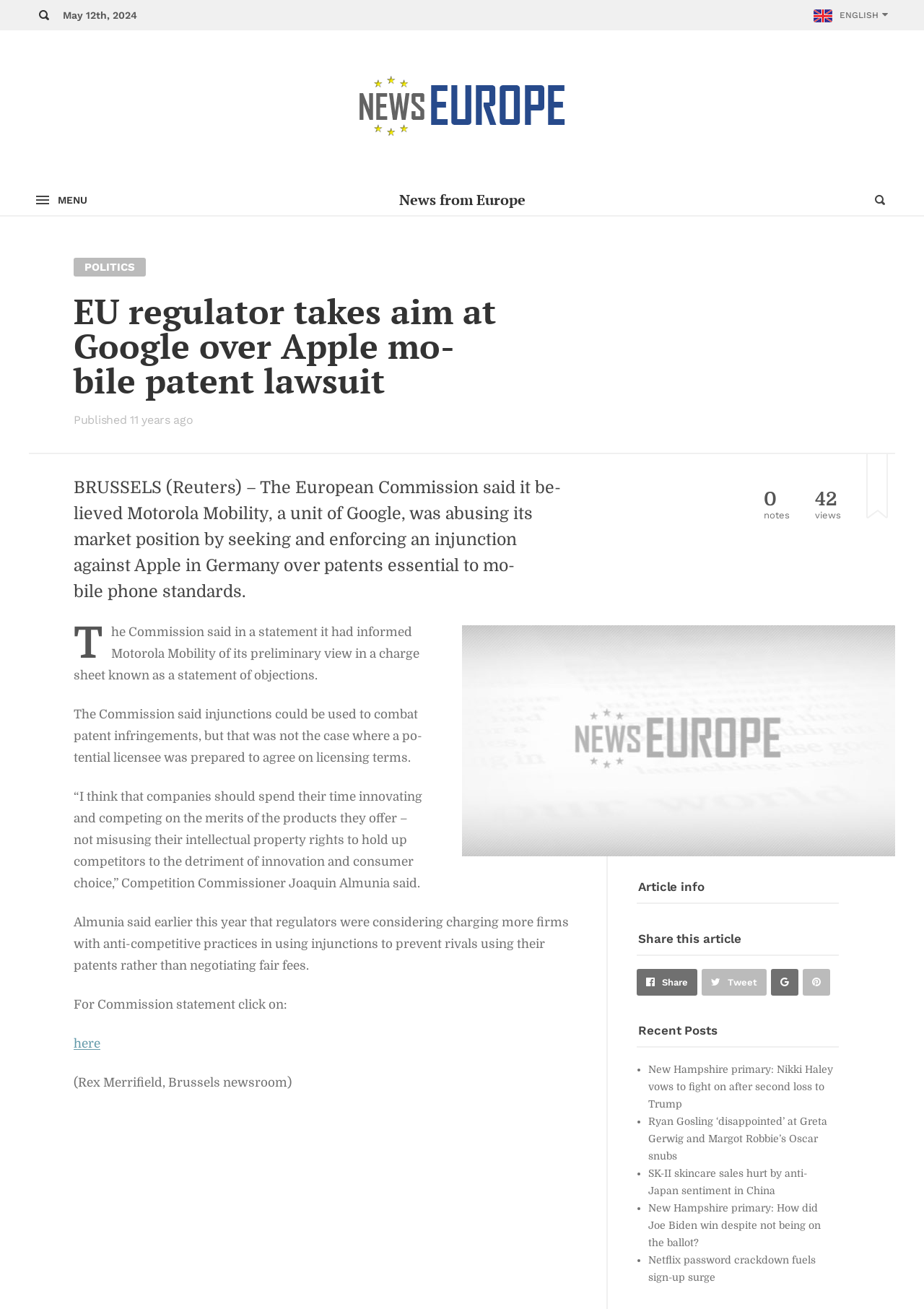Determine the bounding box coordinates of the clickable region to follow the instruction: "Read the 'About Us' page".

None